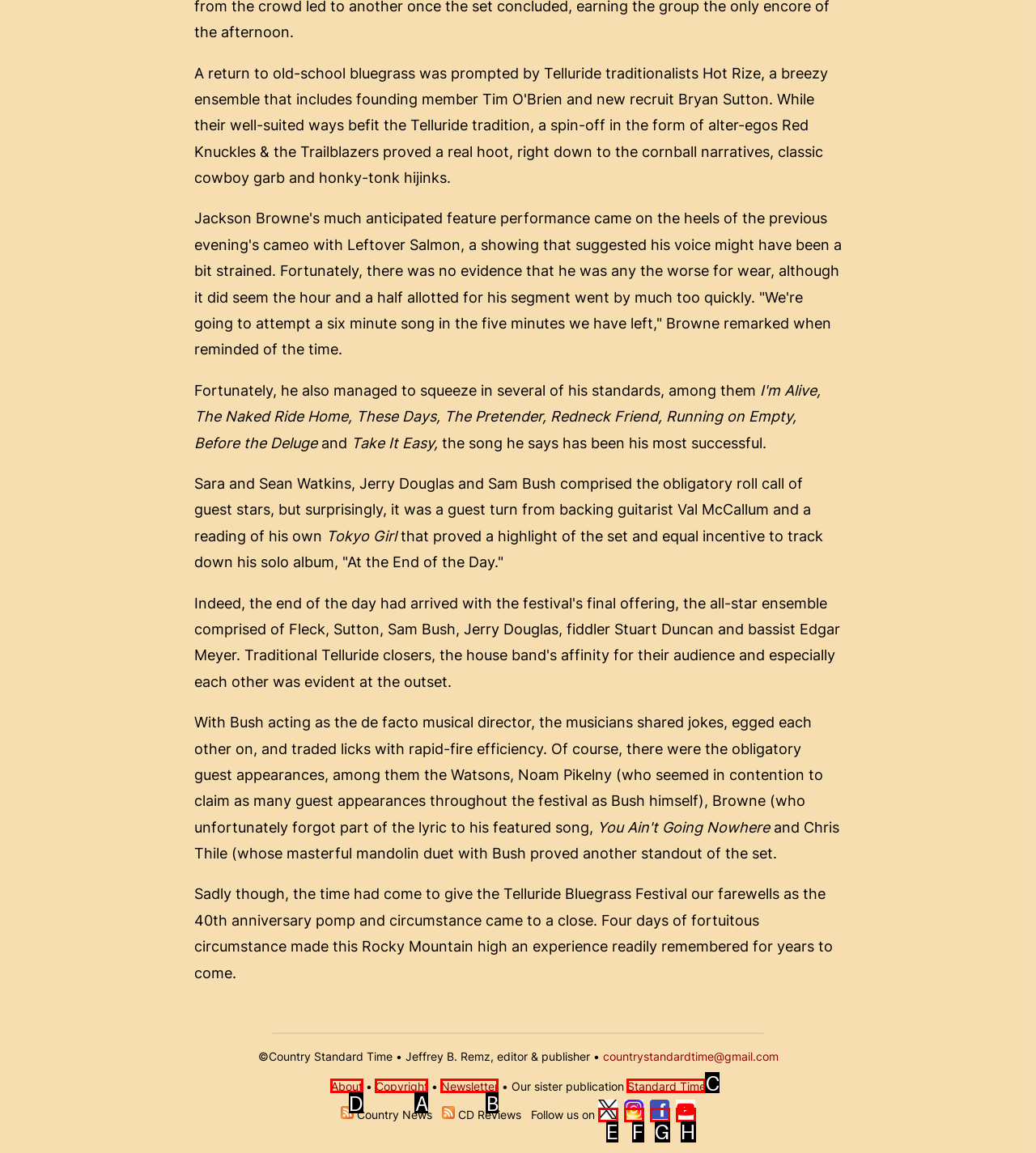Point out which HTML element you should click to fulfill the task: Click the link to About.
Provide the option's letter from the given choices.

D